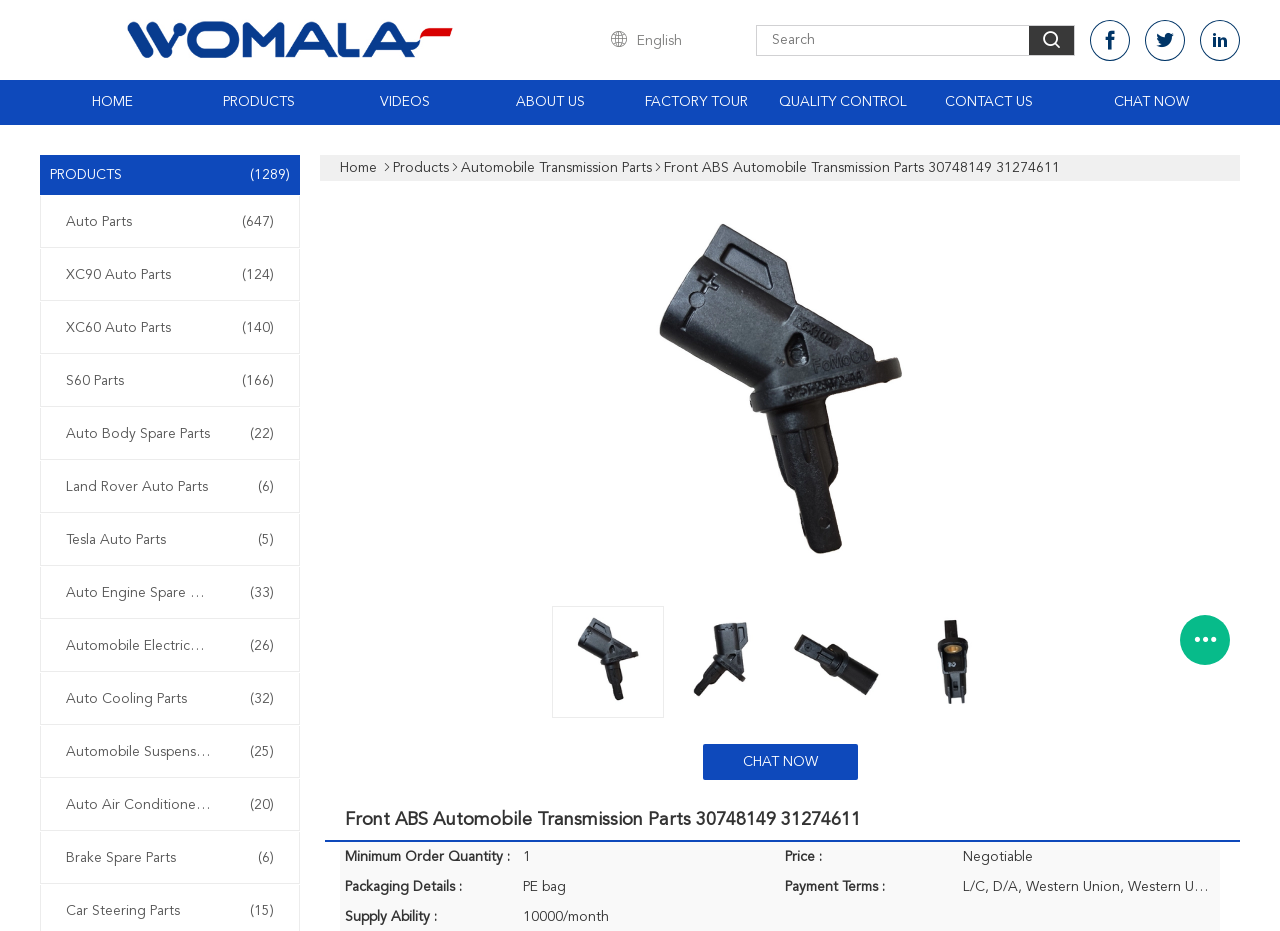Determine and generate the text content of the webpage's headline.

Front ABS Automobile Transmission Parts 30748149 31274611